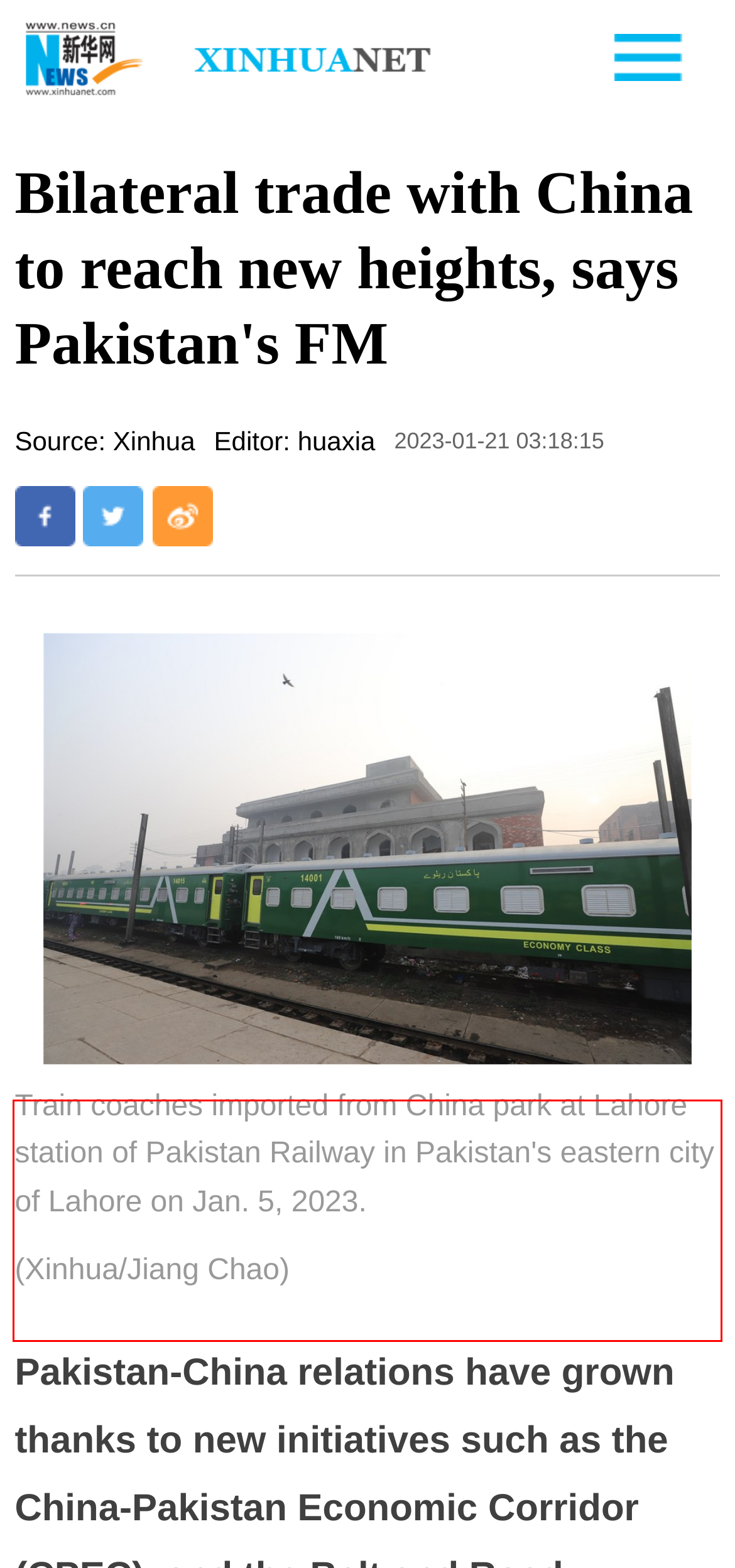Please extract the text content from the UI element enclosed by the red rectangle in the screenshot.

Train coaches imported from China park at Lahore station of Pakistan Railway in Pakistan's eastern city of Lahore on Jan. 5, 2023.(Xinhua/Jiang Chao)